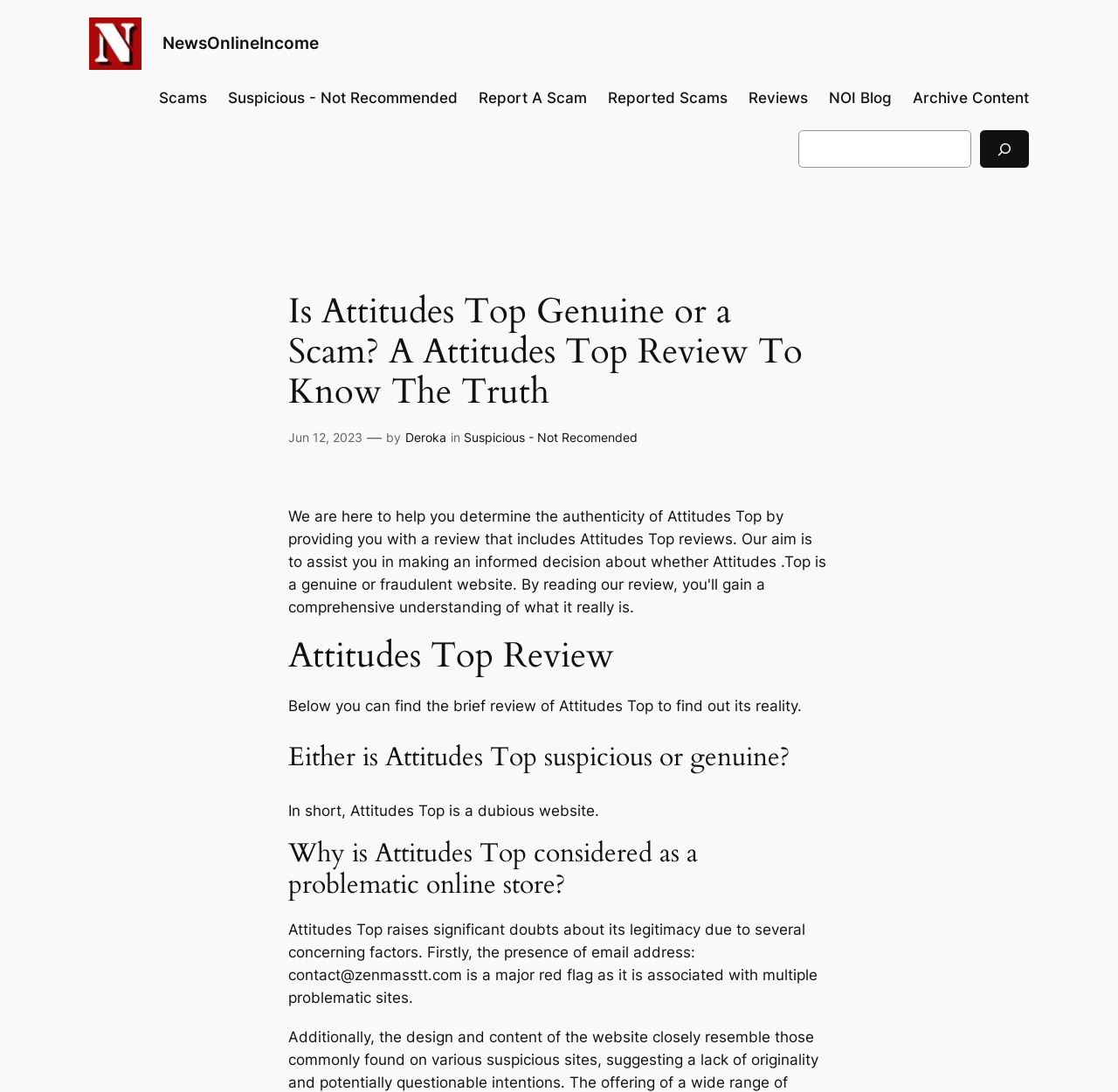Locate the bounding box coordinates of the segment that needs to be clicked to meet this instruction: "Check the date of the review".

[0.258, 0.393, 0.324, 0.407]